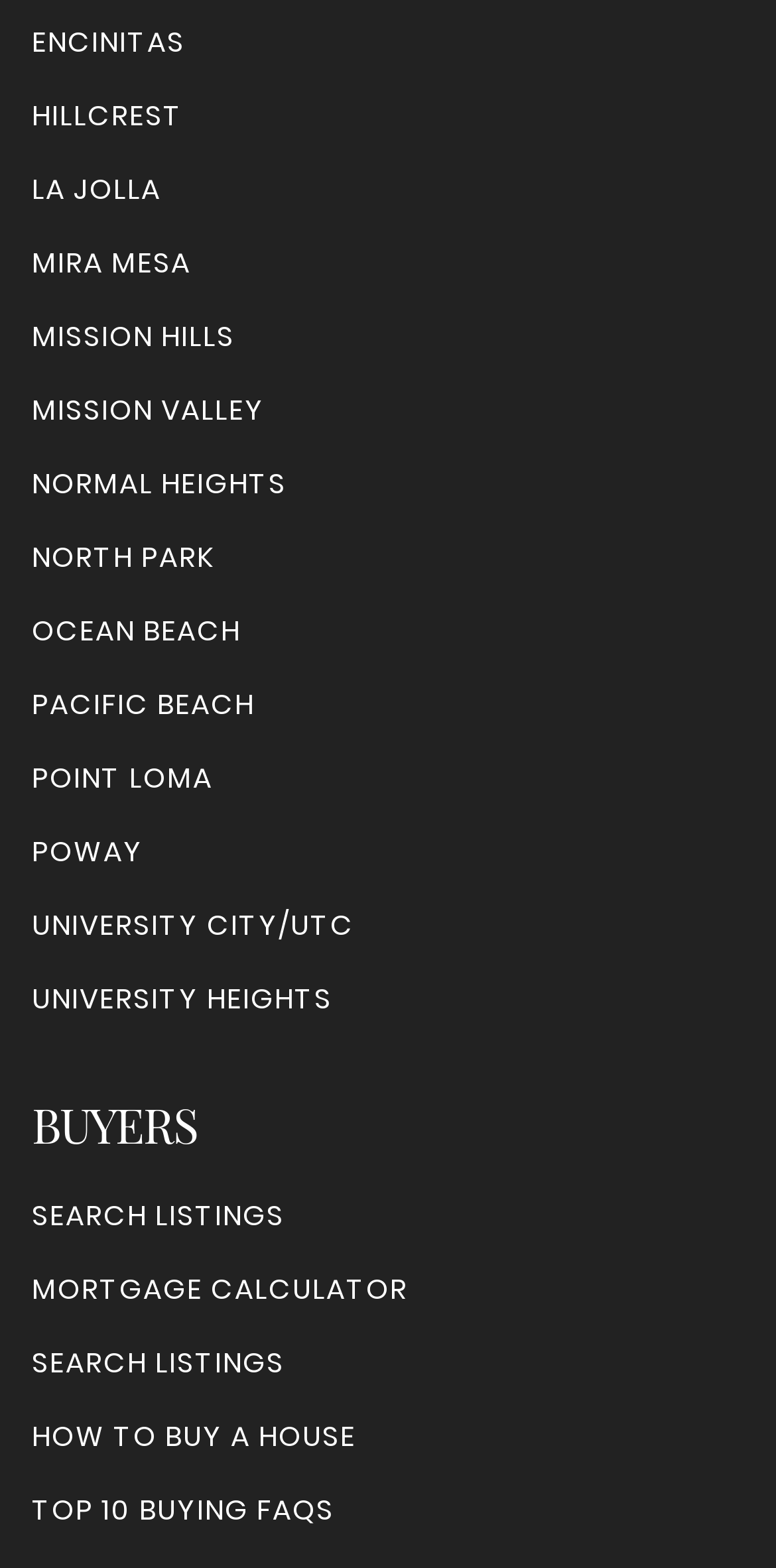What is the first link under the 'BUYERS' section?
Using the visual information, respond with a single word or phrase.

SEARCH LISTINGS